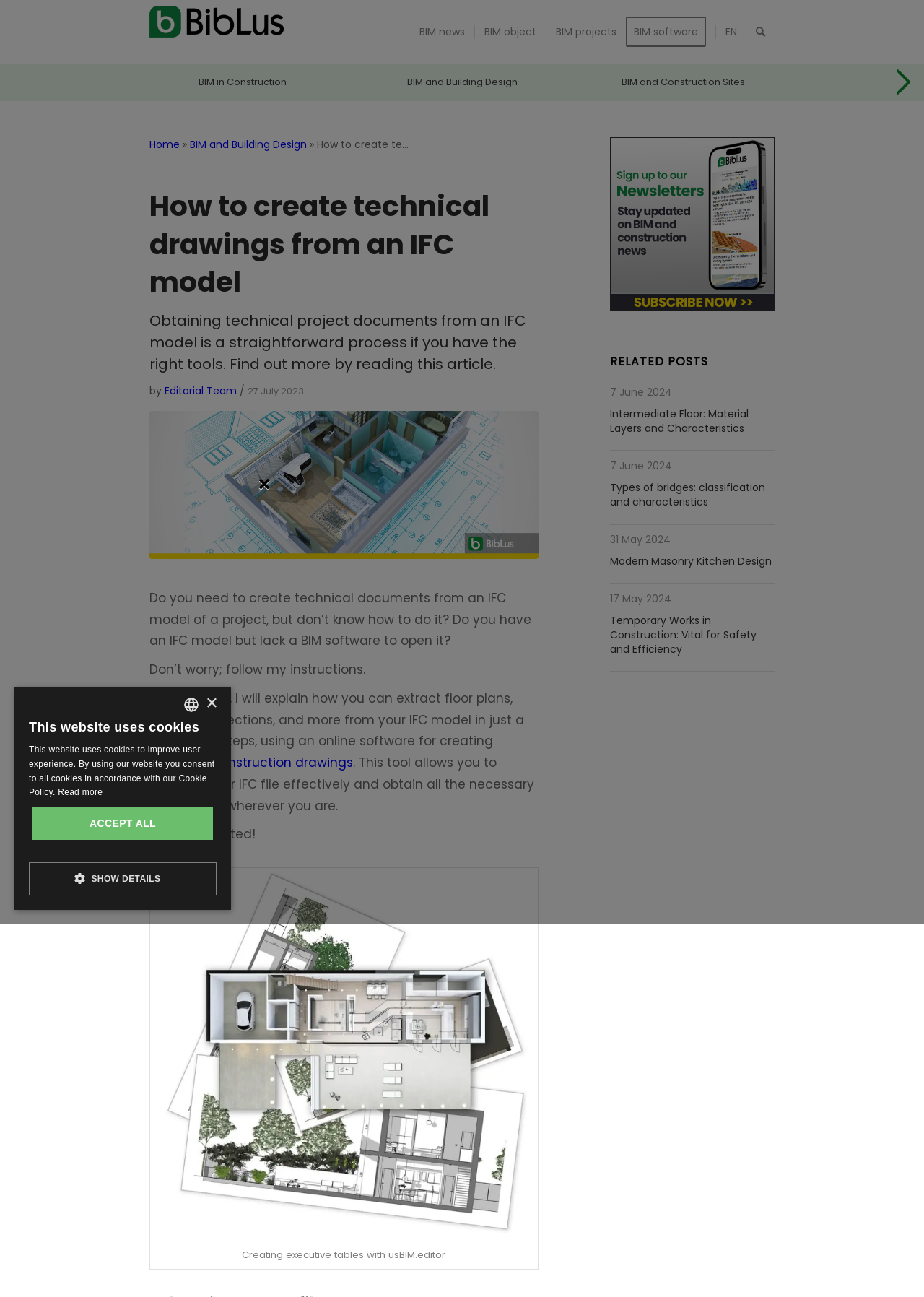Please provide a one-word or short phrase answer to the question:
What is the language of the website?

English